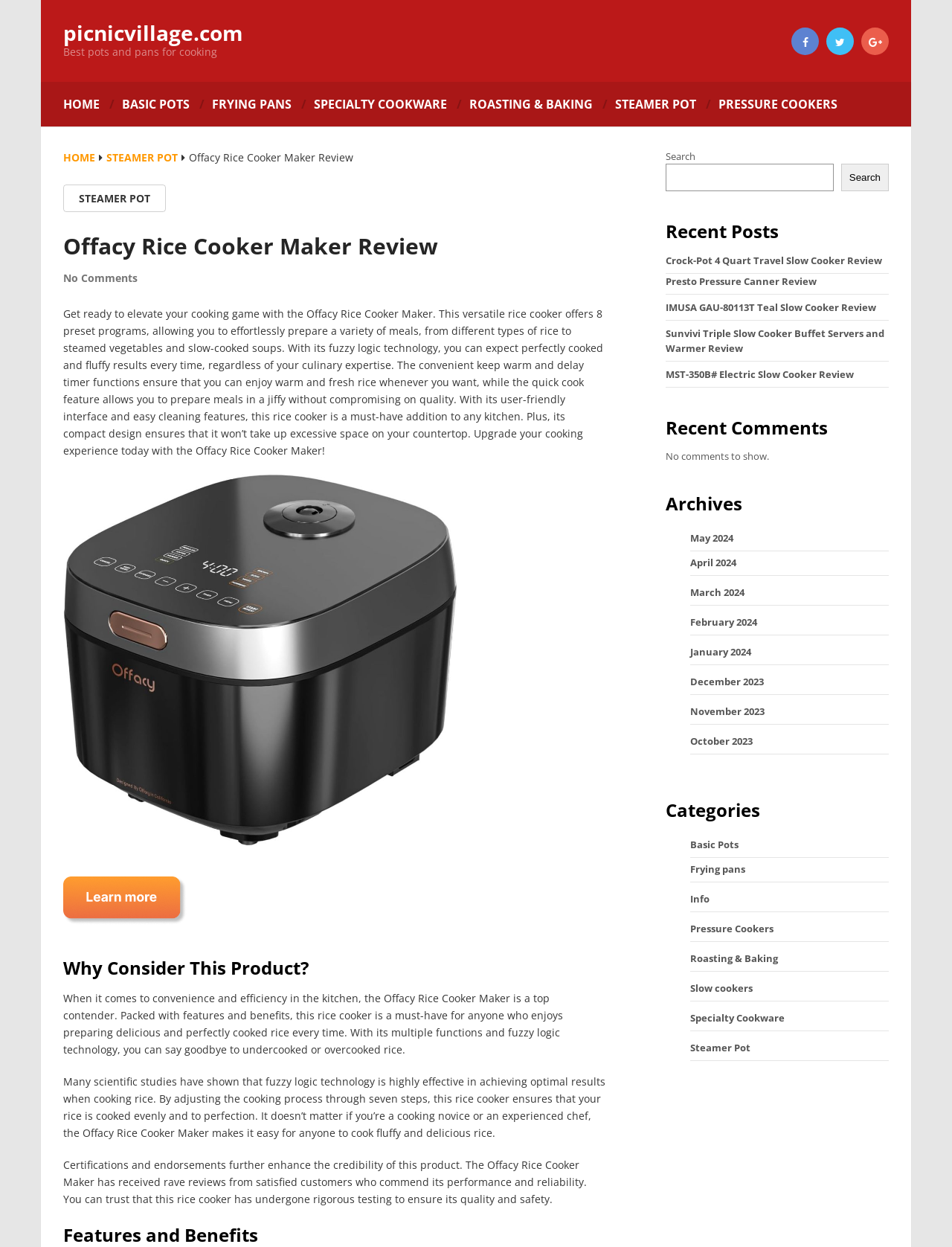Determine the bounding box coordinates of the clickable element to achieve the following action: 'Get your own Offacy Rice Cooker Maker'. Provide the coordinates as four float values between 0 and 1, formatted as [left, top, right, bottom].

[0.066, 0.742, 0.196, 0.753]